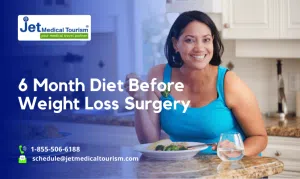Give a thorough explanation of the elements present in the image.

The image features a smiling woman seated at a kitchen table, enjoying a healthy meal, which emphasizes the importance of diet in preparation for weight loss surgery. Accompanying the image is the text "6 Month Diet Before Weight Loss Surgery," highlighting a crucial step in the bariatric surgery process. The branding for Jet Medical Tourism is displayed prominently, indicating that the organization offers services related to medical tourism, particularly for weight loss procedures. Additional contact information is included, featuring a phone number and email for inquiries, reinforcing accessibility for those interested in consultation and guidance on their weight loss journey. This visual serves as an encouraging reminder of the lifestyle changes that can pave the way for successful surgical outcomes.